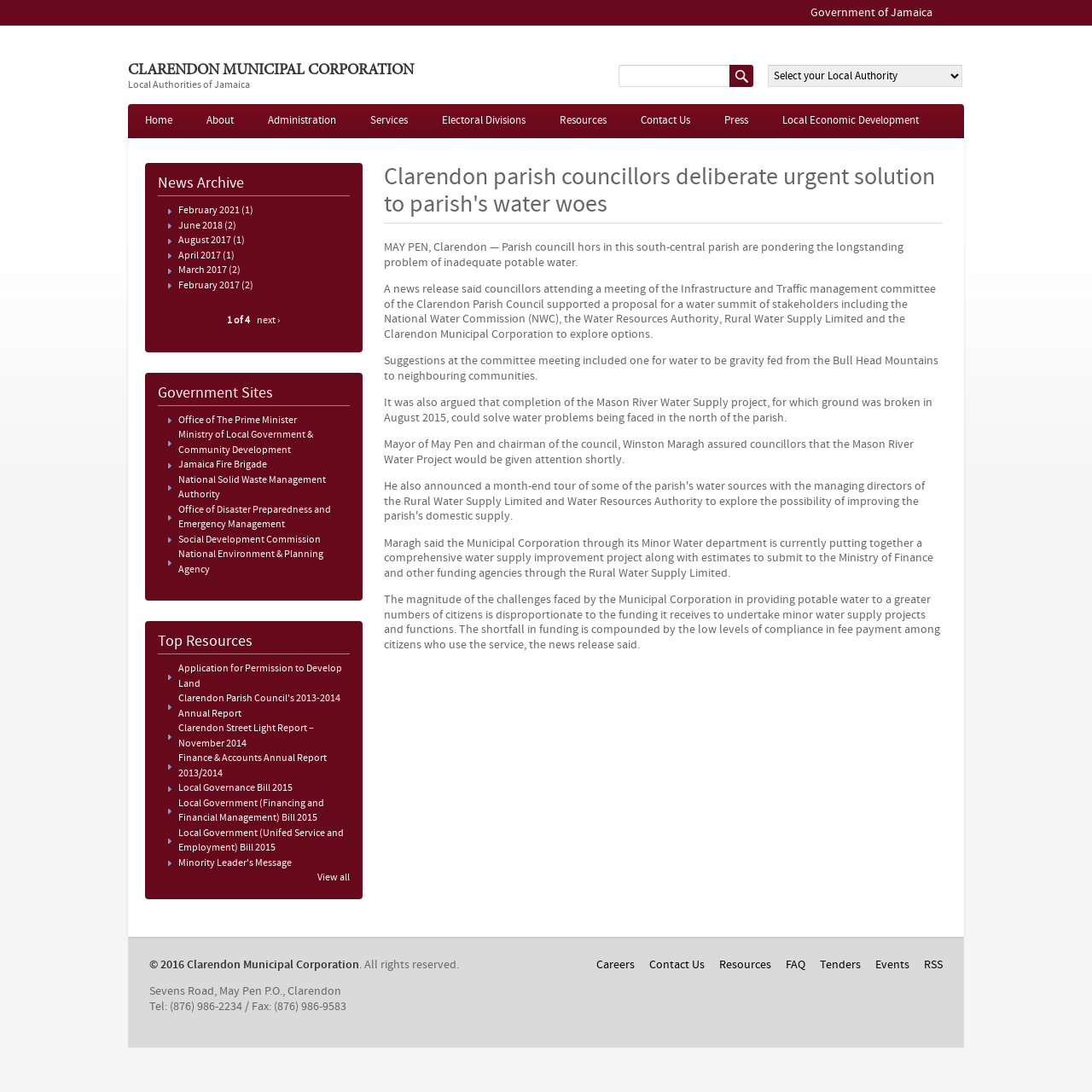Determine the bounding box coordinates of the section to be clicked to follow the instruction: "View News Archive". The coordinates should be given as four float numbers between 0 and 1, formatted as [left, top, right, bottom].

[0.145, 0.161, 0.32, 0.18]